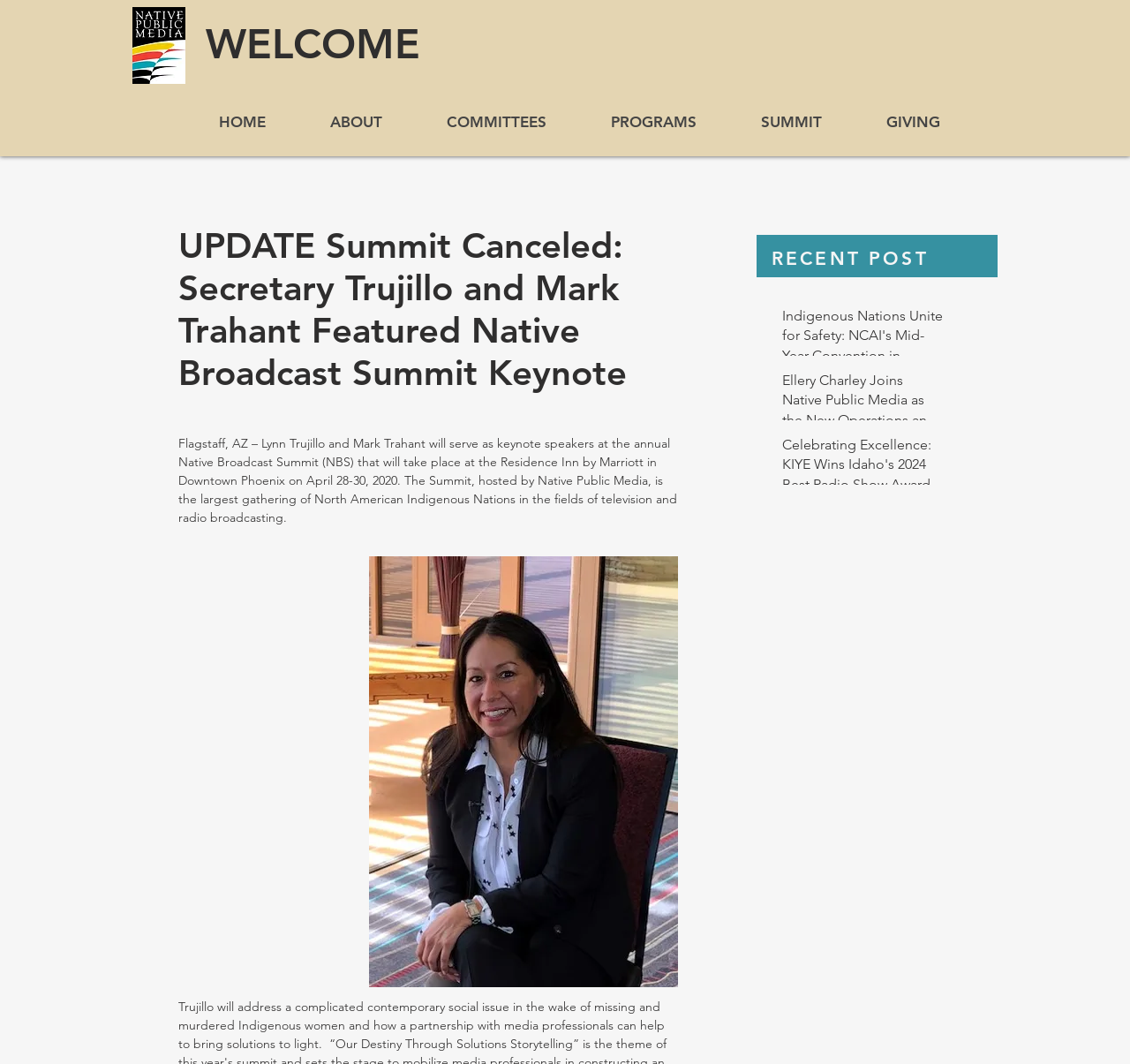Could you please study the image and provide a detailed answer to the question:
How many recent posts are listed on this webpage?

I found the answer by counting the number of recent posts listed in the 'Recent Post' section of the webpage, which includes three posts: 'Indigenous Nations Unite for Safety: NCAI's Mid-Year Convention in Cherokee, NC', 'Ellery Charley Joins Native Public Media as the New Operations and Development Manager', and 'Celebrating Excellence: KIYE Wins Idaho's 2024 Best Radio Show Award'.